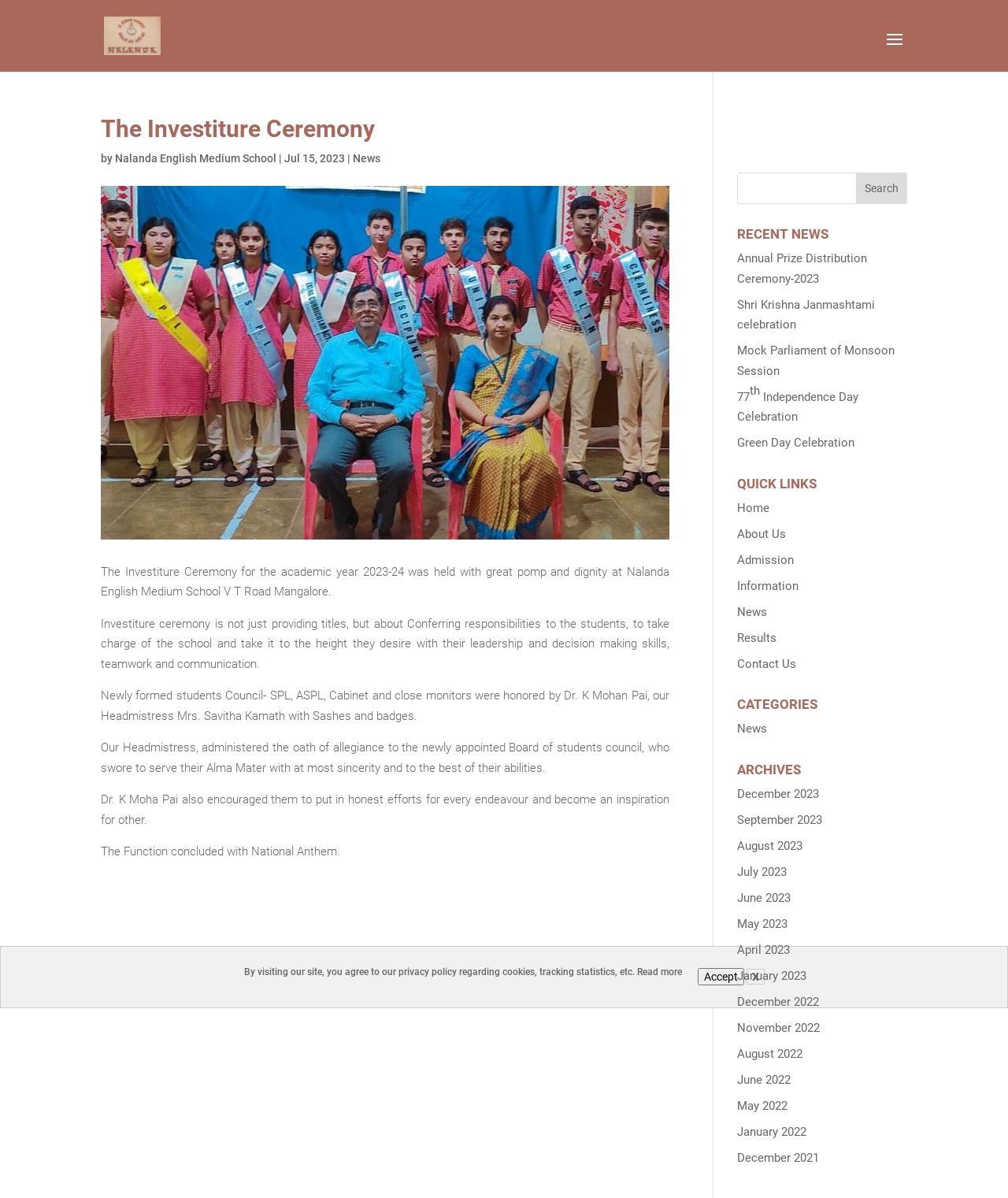What is the date of the Investiture Ceremony?
Look at the image and answer the question using a single word or phrase.

Jul 15, 2023